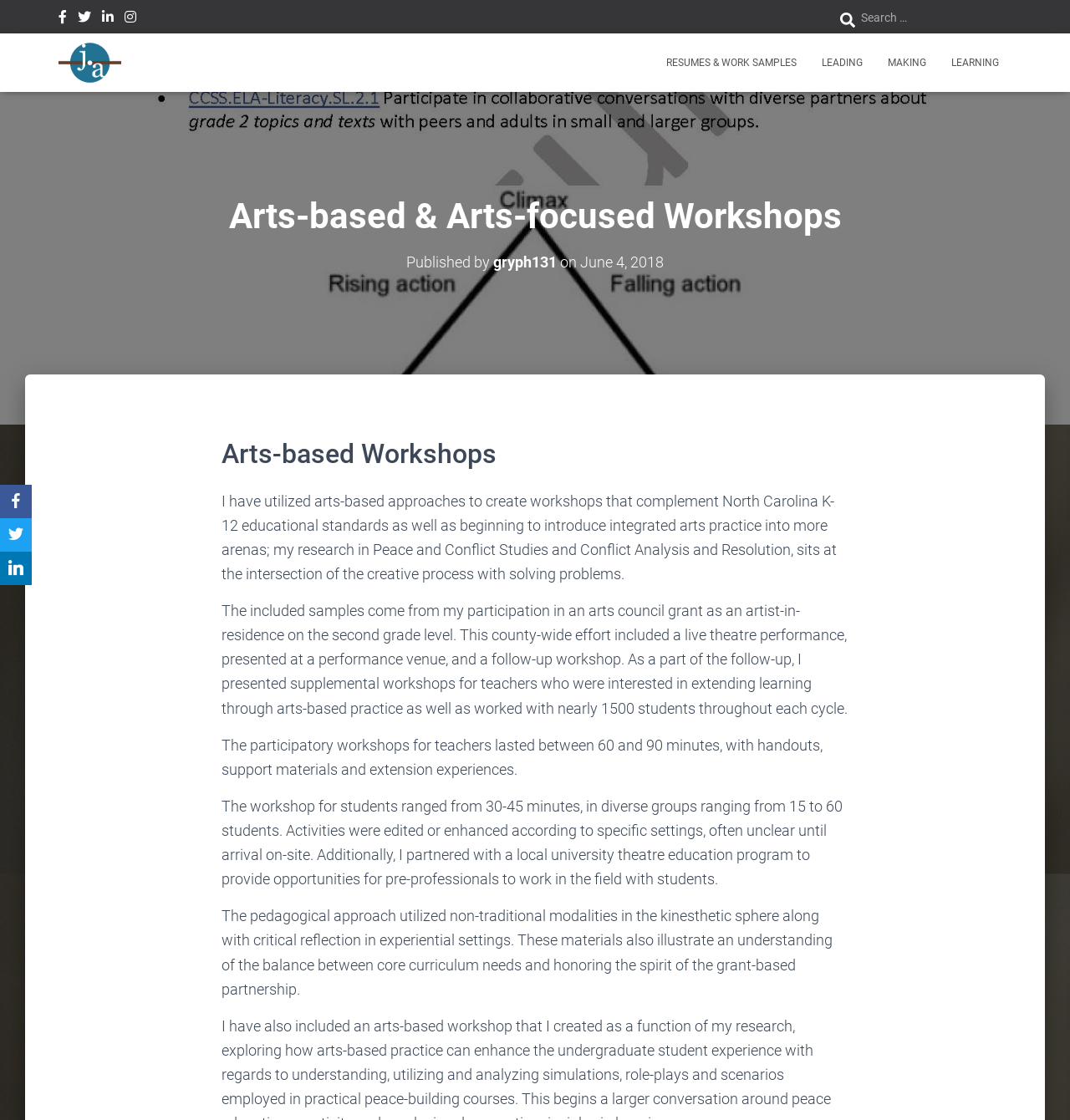Please find the bounding box coordinates of the section that needs to be clicked to achieve this instruction: "Click on the 'Search' button".

None